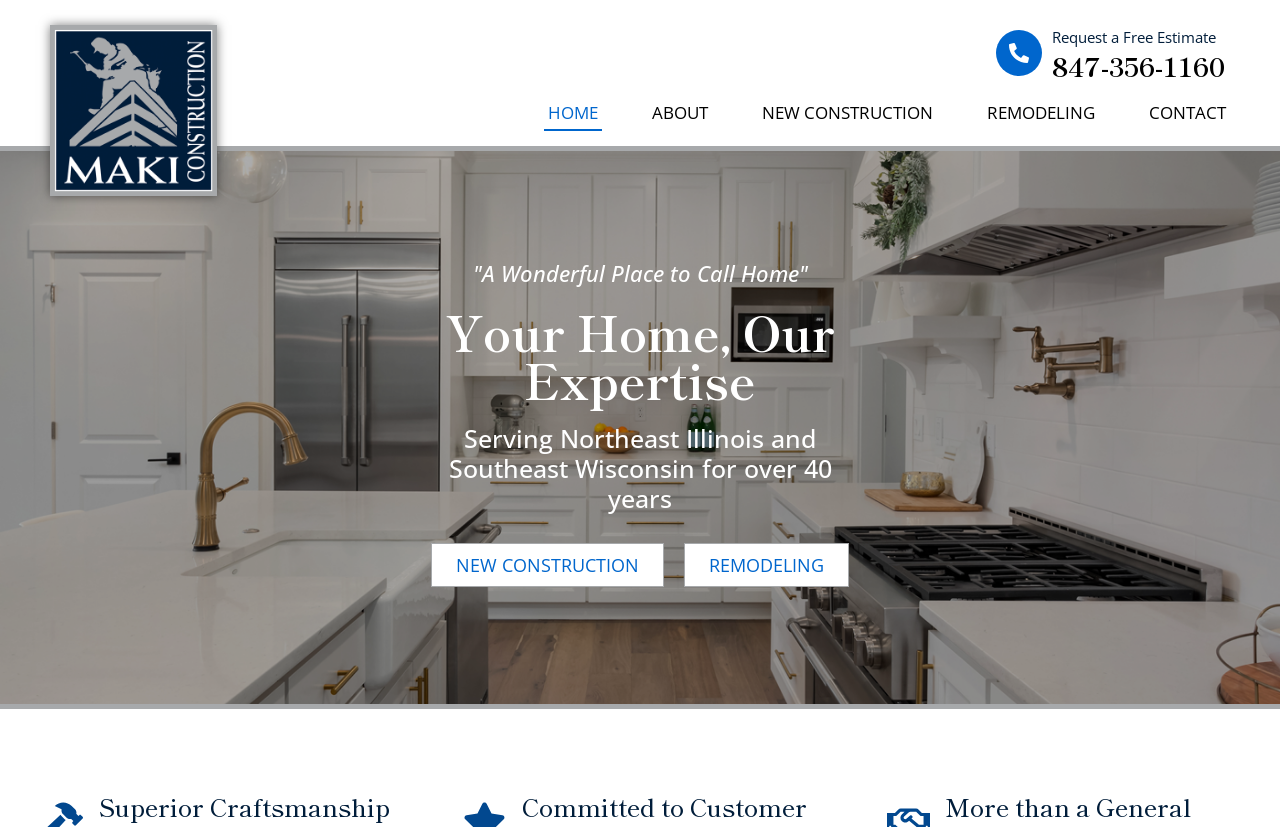Given the element description, predict the bounding box coordinates in the format (top-left x, top-left y, bottom-right x, bottom-right y). Make sure all values are between 0 and 1. Here is the element description: New Construction

[0.592, 0.115, 0.732, 0.158]